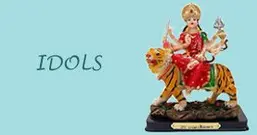What is the color of the background?
Please provide a single word or phrase as the answer based on the screenshot.

Calming blue